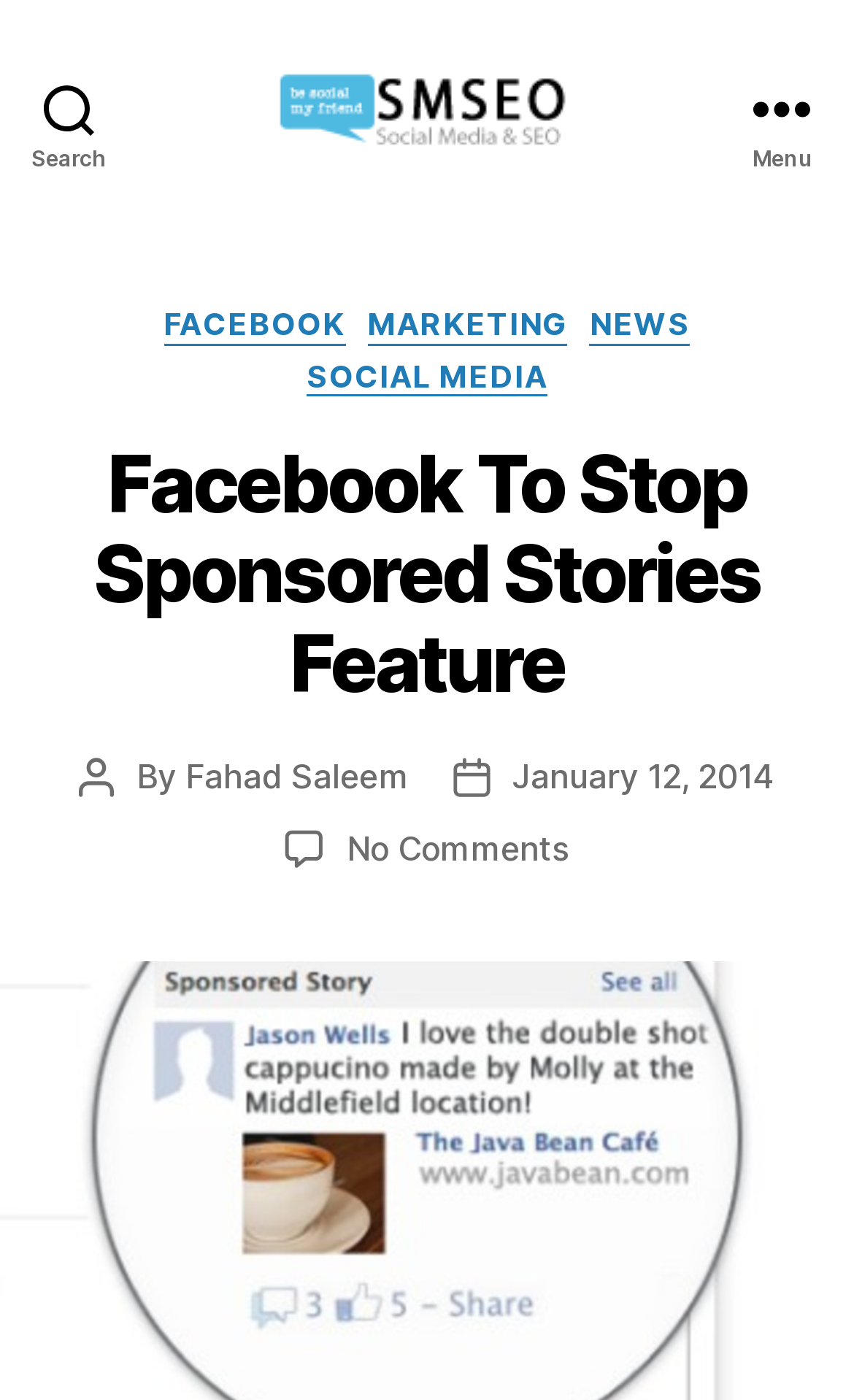Identify and generate the primary title of the webpage.

Facebook To Stop Sponsored Stories Feature